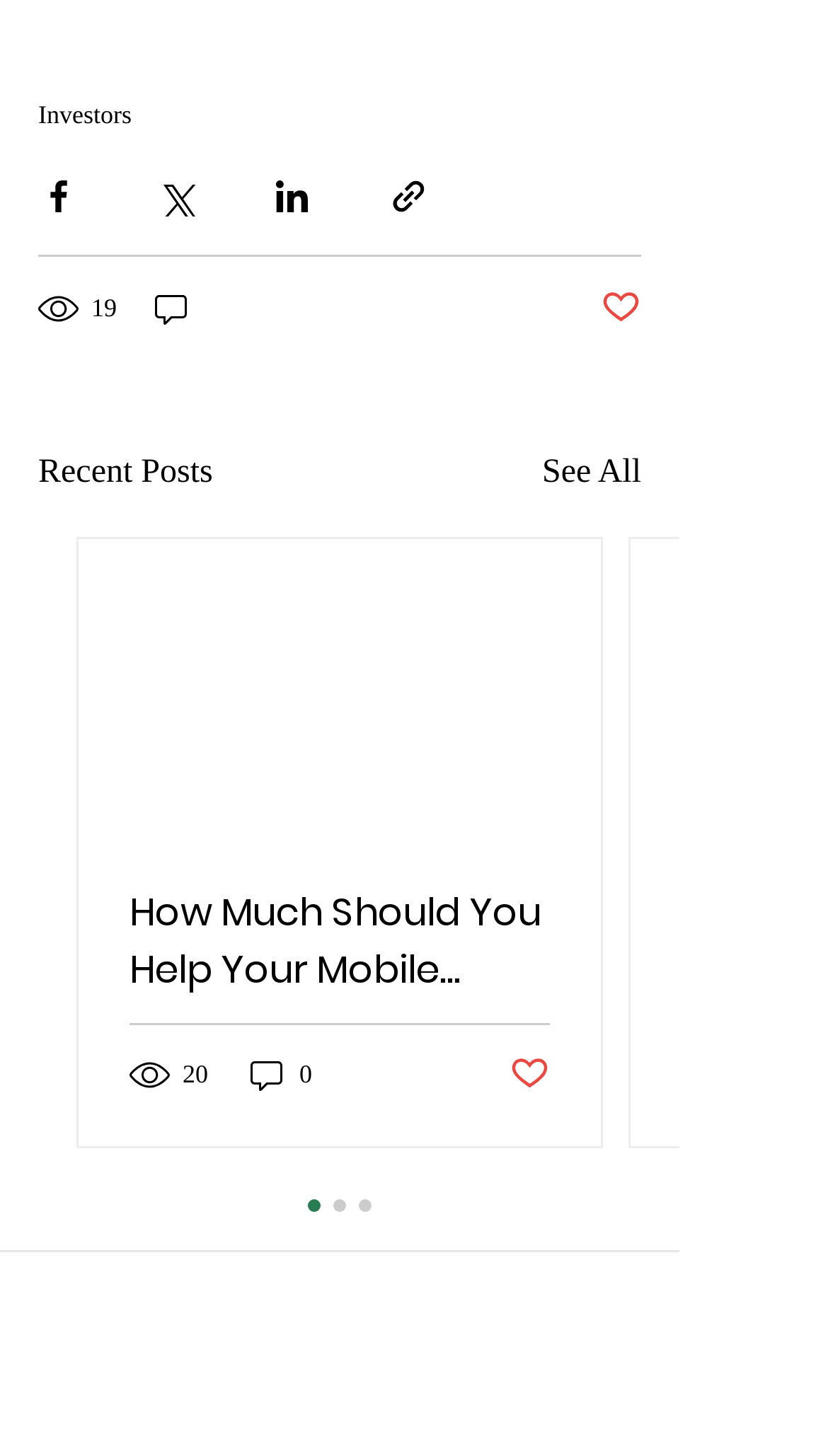Find and specify the bounding box coordinates that correspond to the clickable region for the instruction: "Like a post".

[0.726, 0.196, 0.774, 0.227]